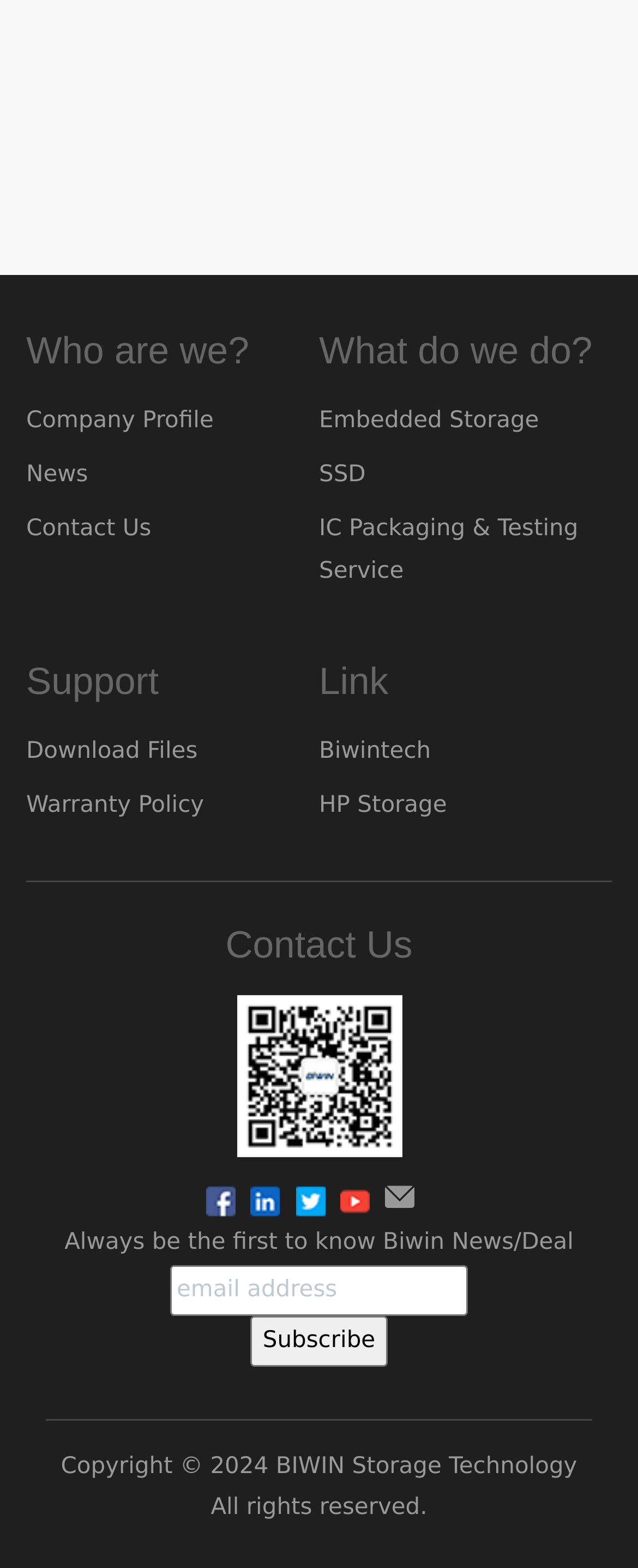Given the description: "HP Storage", determine the bounding box coordinates of the UI element. The coordinates should be formatted as four float numbers between 0 and 1, [left, top, right, bottom].

[0.5, 0.506, 0.701, 0.522]